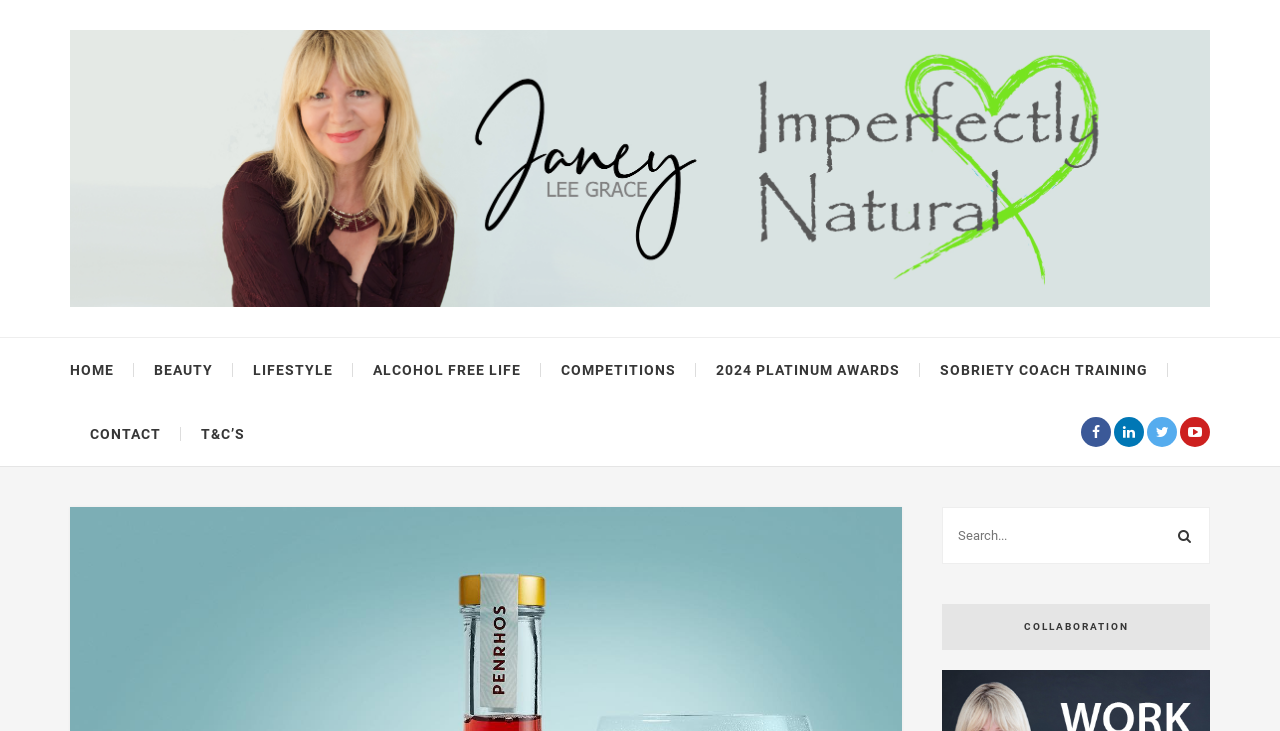Generate an in-depth caption that captures all aspects of the webpage.

The webpage appears to be a blog or personal website focused on a lifestyle or wellness theme. At the top, there is a logo or branding element with the text "Imperfectly Natural" accompanied by an image, taking up a significant portion of the top section. Below this, there is a navigation menu with 7 links: "HOME", "BEAUTY", "LIFESTYLE", "ALCOHOL FREE LIFE", "COMPETITIONS", "2024 PLATINUM AWARDS", and "SOBRIETY COACH TRAINING", arranged horizontally across the page.

In the top-right corner, there are four social media links represented by icons. Below the navigation menu, there are two more links, "CONTACT" and "T&C'S", positioned side by side. Further down, there is a section with a heading "COLLABORATION" and a search bar with a placeholder text "Search...". The search bar is located to the right of the "COLLABORATION" heading.